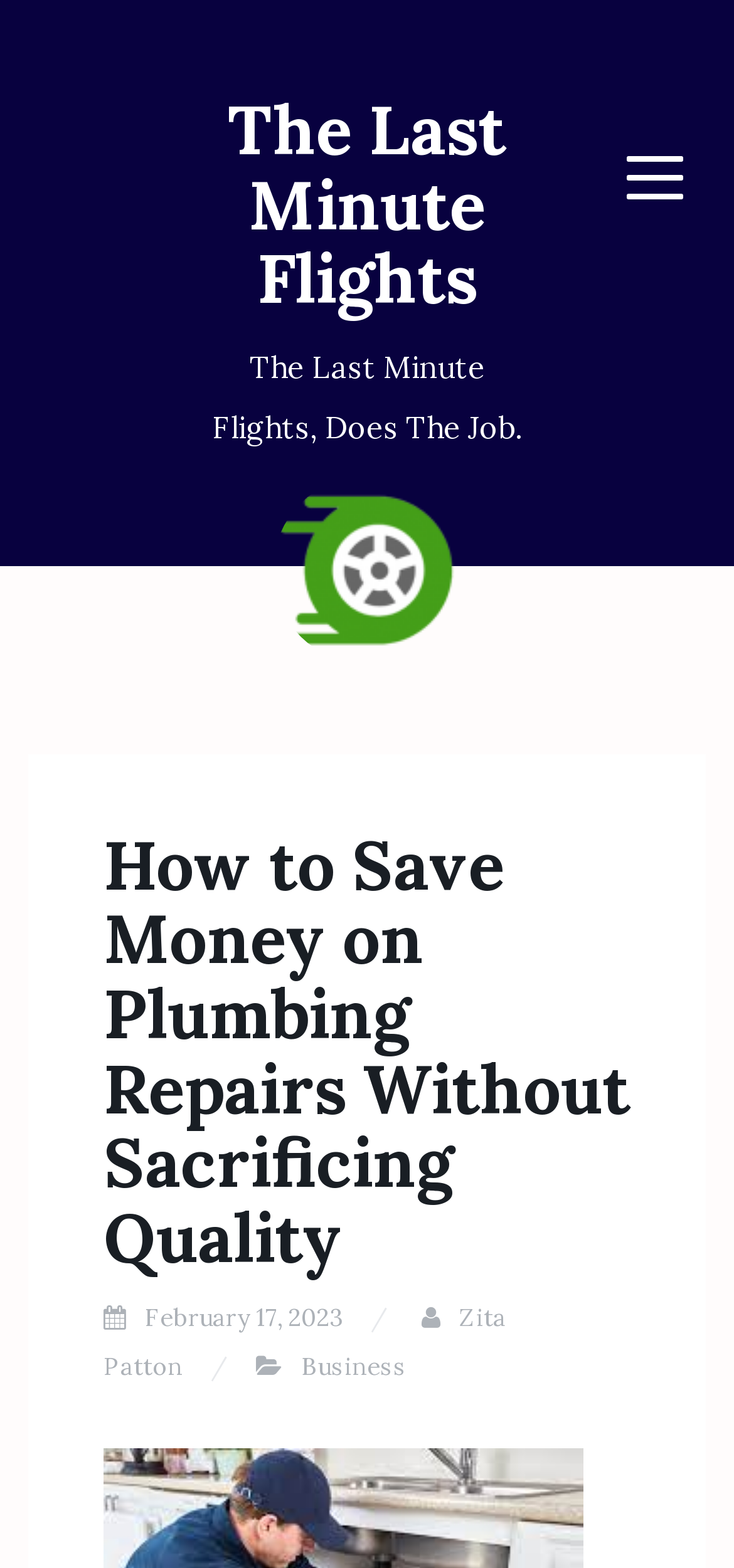Respond to the following question with a brief word or phrase:
Is there an image on the webpage?

Yes